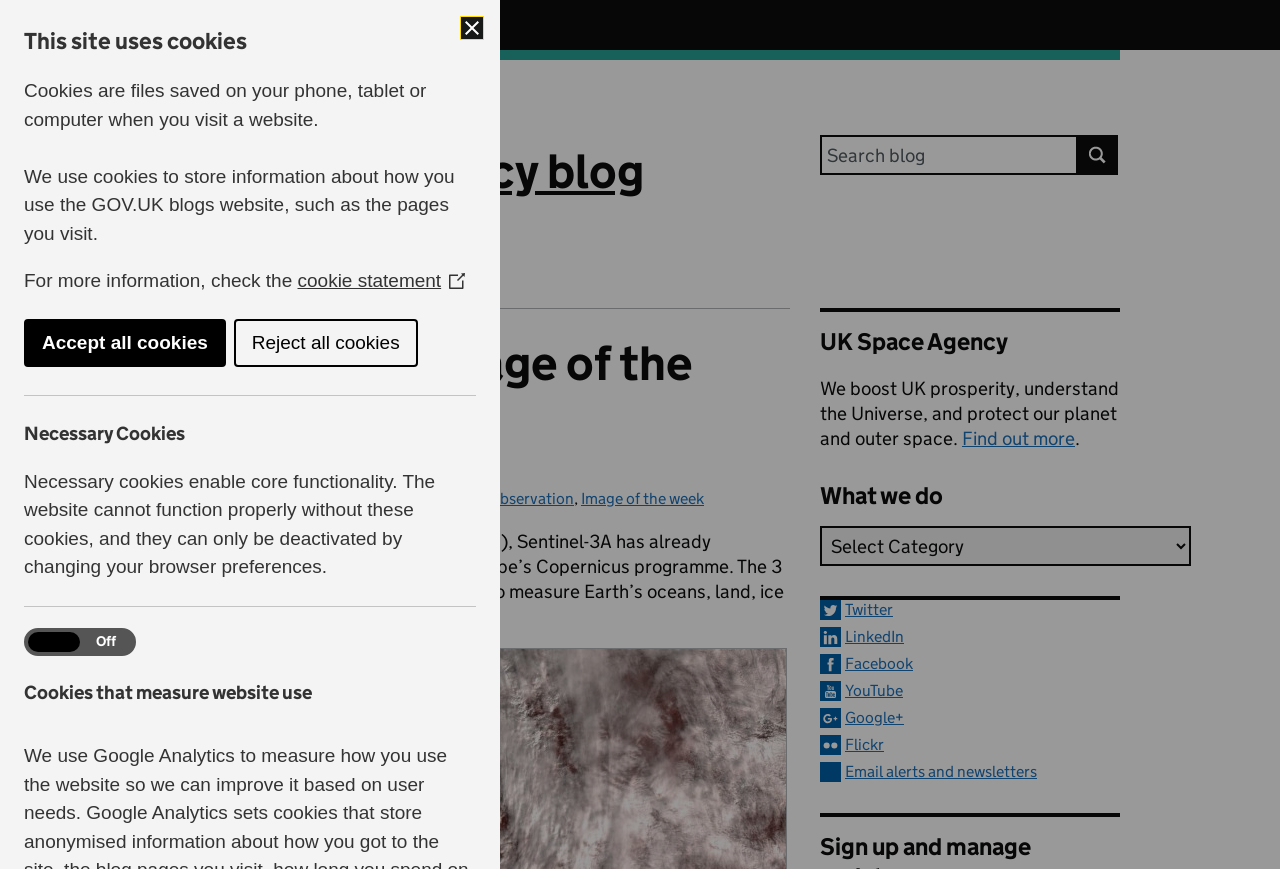Determine the bounding box coordinates of the clickable element to complete this instruction: "Find out more about the UK Space Agency". Provide the coordinates in the format of four float numbers between 0 and 1, [left, top, right, bottom].

[0.752, 0.491, 0.84, 0.518]